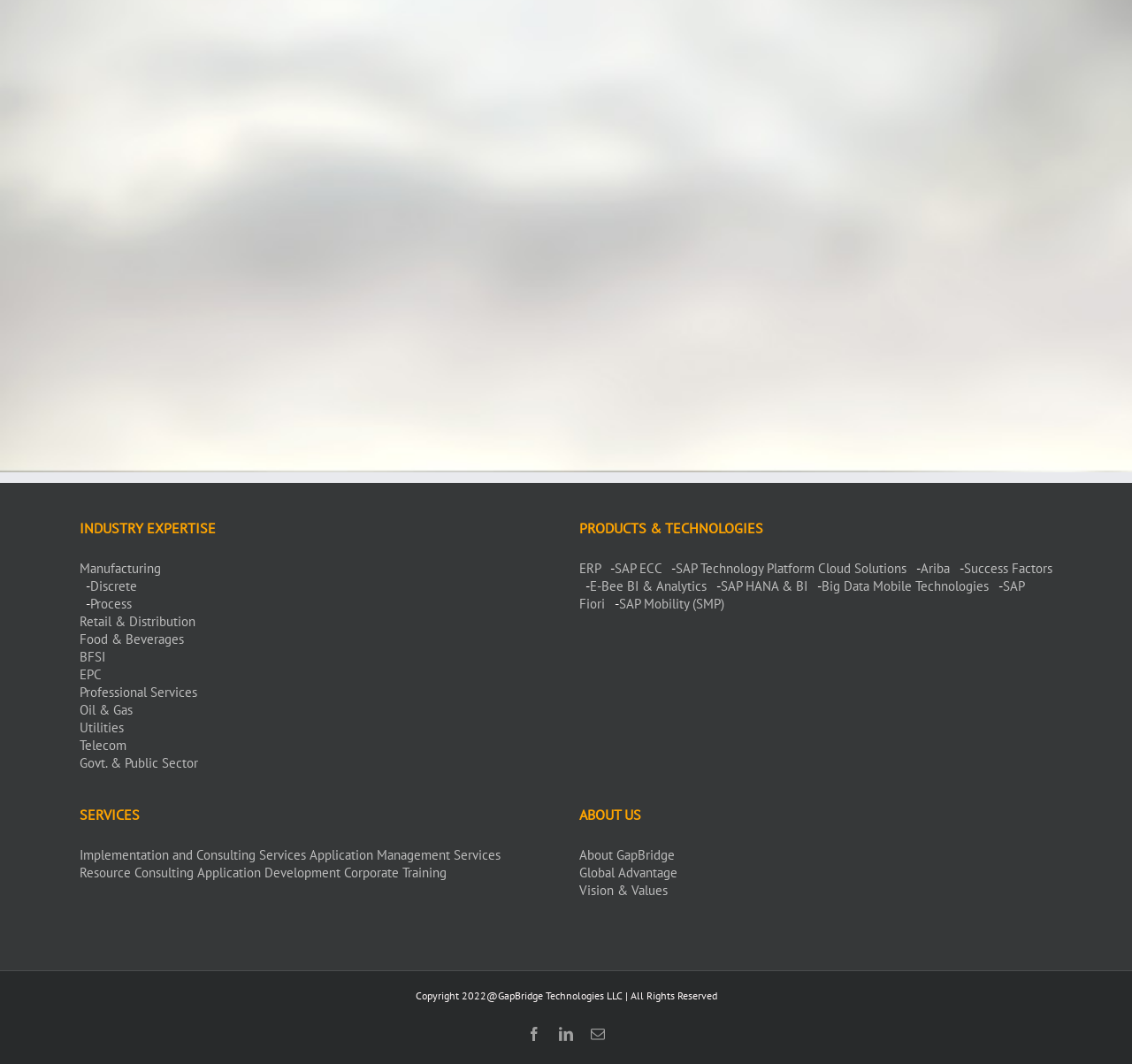Specify the bounding box coordinates for the region that must be clicked to perform the given instruction: "Explore SAP Fiori".

[0.512, 0.543, 0.905, 0.576]